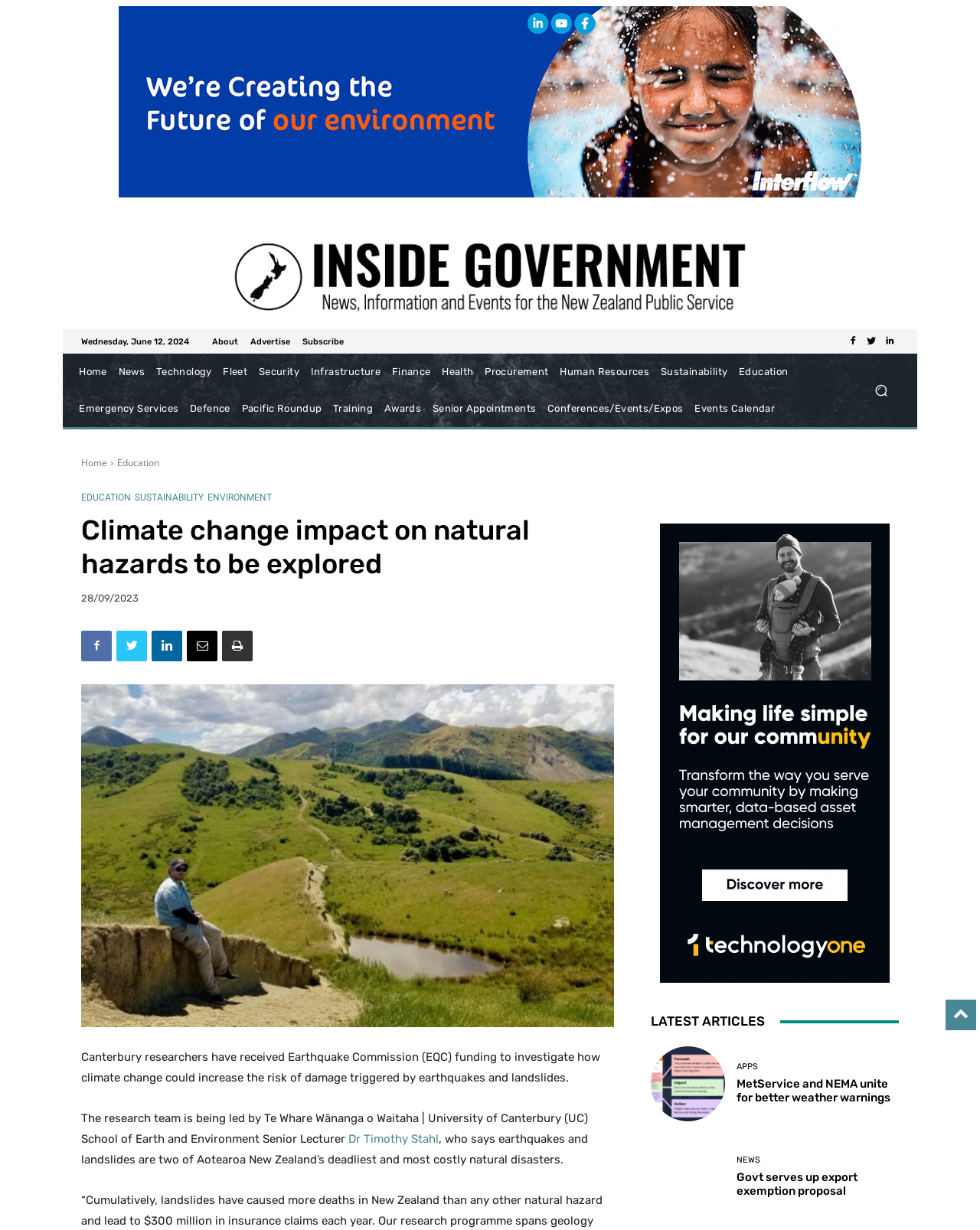Detail the features and information presented on the webpage.

This webpage is about a news article discussing the impact of climate change on natural hazards. At the top, there is a logo on the left and a series of links to different sections of the website, including "About", "Advertise", and "Subscribe". Below this, there is a horizontal menu with links to various categories such as "Home", "News", "Technology", and "Education".

On the right side of the page, there is a search button with a magnifying glass icon. Below this, there are two columns of links, with the left column featuring links to specific topics like "Education" and "Sustainability", and the right column featuring links to news articles.

The main content of the page is a news article with the title "Climate change impact on natural hazards to be explored". The article is accompanied by an image and features a timestamp of "28/09/2023". The text of the article discusses how Canterbury researchers have received funding to investigate the impact of climate change on earthquakes and landslides.

Below the article, there are several links to related news articles, including "MetService and NEMA unite for better weather warnings" and "Govt serves up export exemption proposal". There is also an advertisement iframe on the right side of the page.

At the bottom of the page, there is a heading "LATEST ARTICLES" and a series of links to news articles, including the two mentioned above.